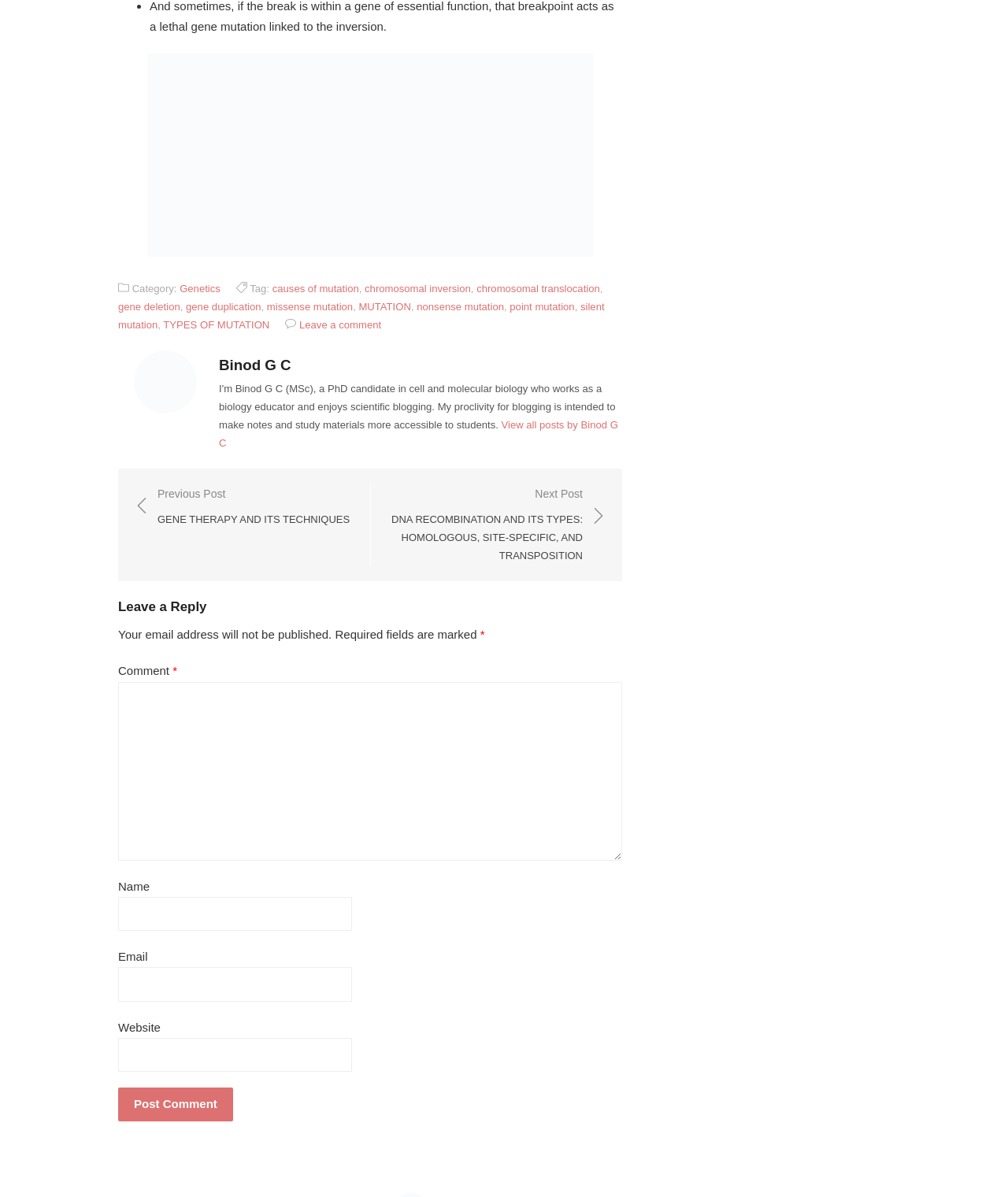Use the information in the screenshot to answer the question comprehensively: What is the category of the post?

The category of the post can be determined by looking at the footer section of the webpage, where it says 'Category:' followed by a link 'Genetics'. This indicates that the post belongs to the Genetics category.